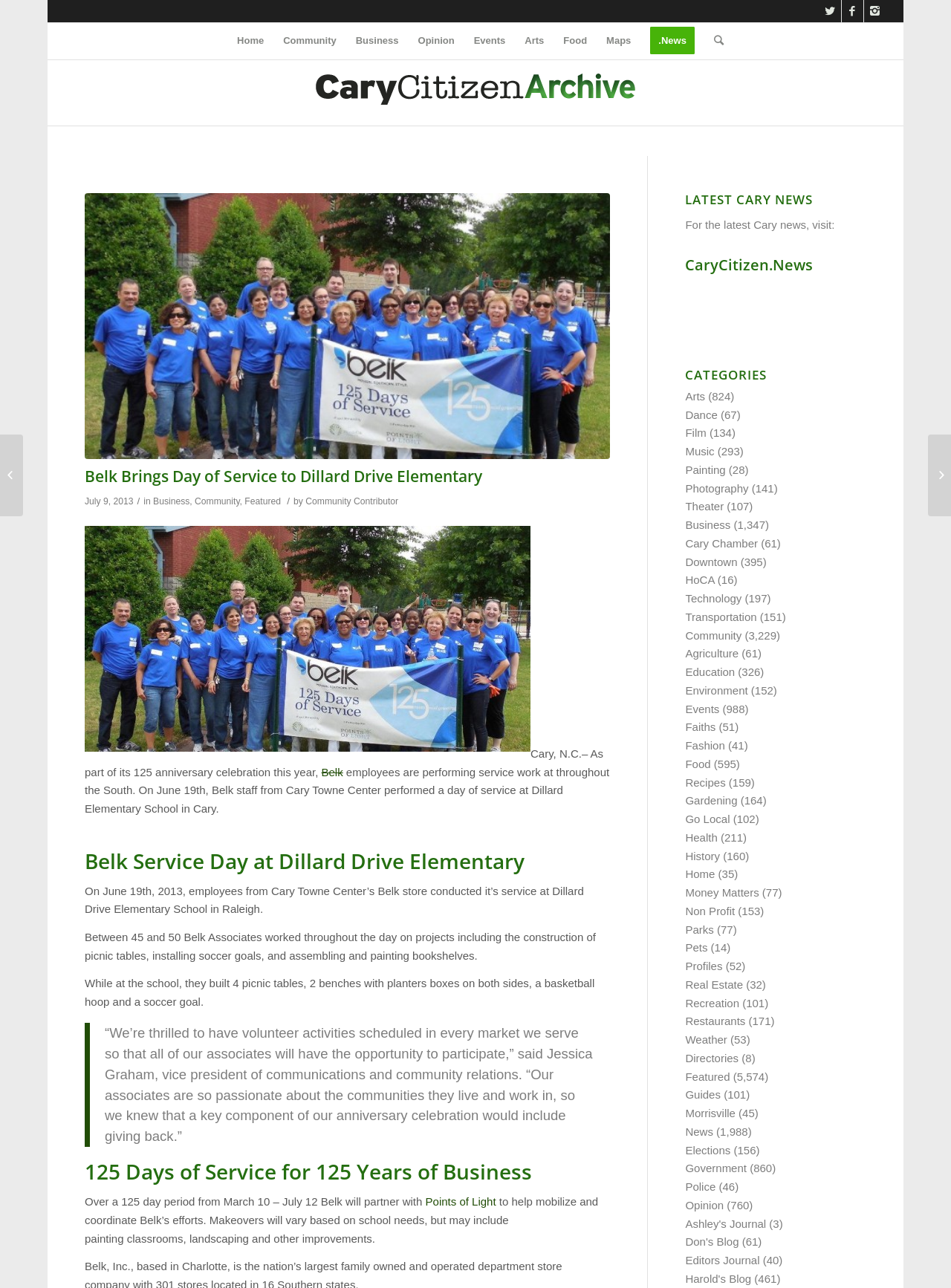What is the duration of Belk's 125 Days of Service for 125 Years of Business?
Based on the image content, provide your answer in one word or a short phrase.

125 days